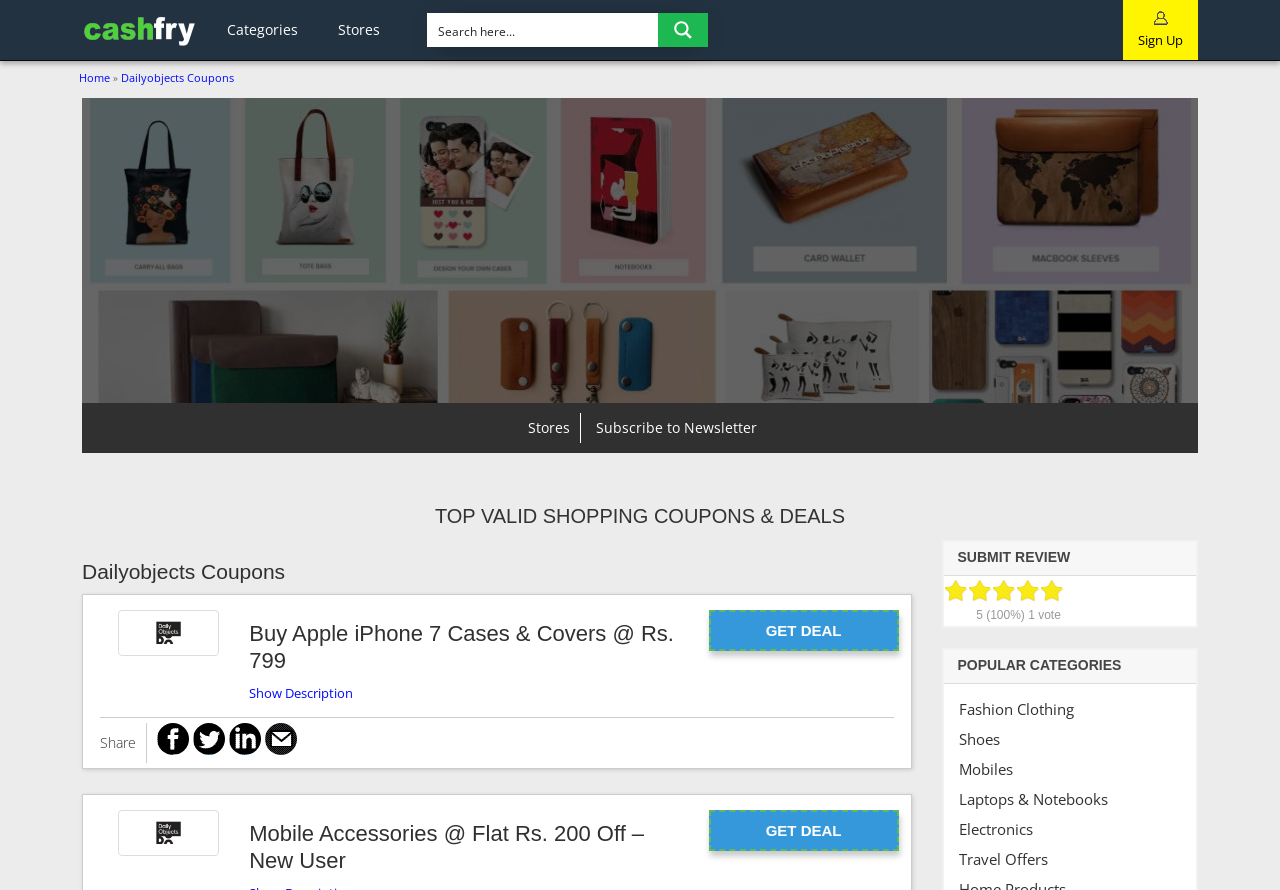Give a detailed account of the webpage.

The webpage is about DailyObjects Coupons, offering various deals and discounts on mobile covers, wallets, bags, pouches, iPhone cases, laptop skins, and custom cases. 

At the top left, there is a link to "CashFry" accompanied by an image. Next to it, there are links to "Categories" and "Stores". A search form is located on the top right, allowing users to search for specific coupons or deals.

On the top right corner, there is a "Sign In" button, with a "Sign Up" option below it. Below the search form, there is a navigation menu with links to "Home", "Dailyobjects Coupons", and other pages.

The main content of the webpage is divided into sections. The first section is titled "TOP VALID SHOPPING COUPONS & DEALS", followed by a section titled "Dailyobjects Coupons". This section contains a list of coupons and deals, each with a brief description, a "GET DEAL" button, and social media sharing links.

One of the deals is for buying Apple iPhone 7 cases and covers at a discounted price of Rs. 799. Another deal offers a flat Rs. 200 off on mobile accessories for new users. 

On the right side of the page, there is a section titled "SUBMIT REVIEW", with a series of links to submit reviews. Below it, there is a section titled "POPULAR CATEGORIES", listing various categories such as fashion clothing, shoes, mobiles, laptops, electronics, and travel offers. Each category has a link to explore further.

Throughout the page, there are several images and icons accompanying the links and deals, making it visually appealing and easy to navigate.